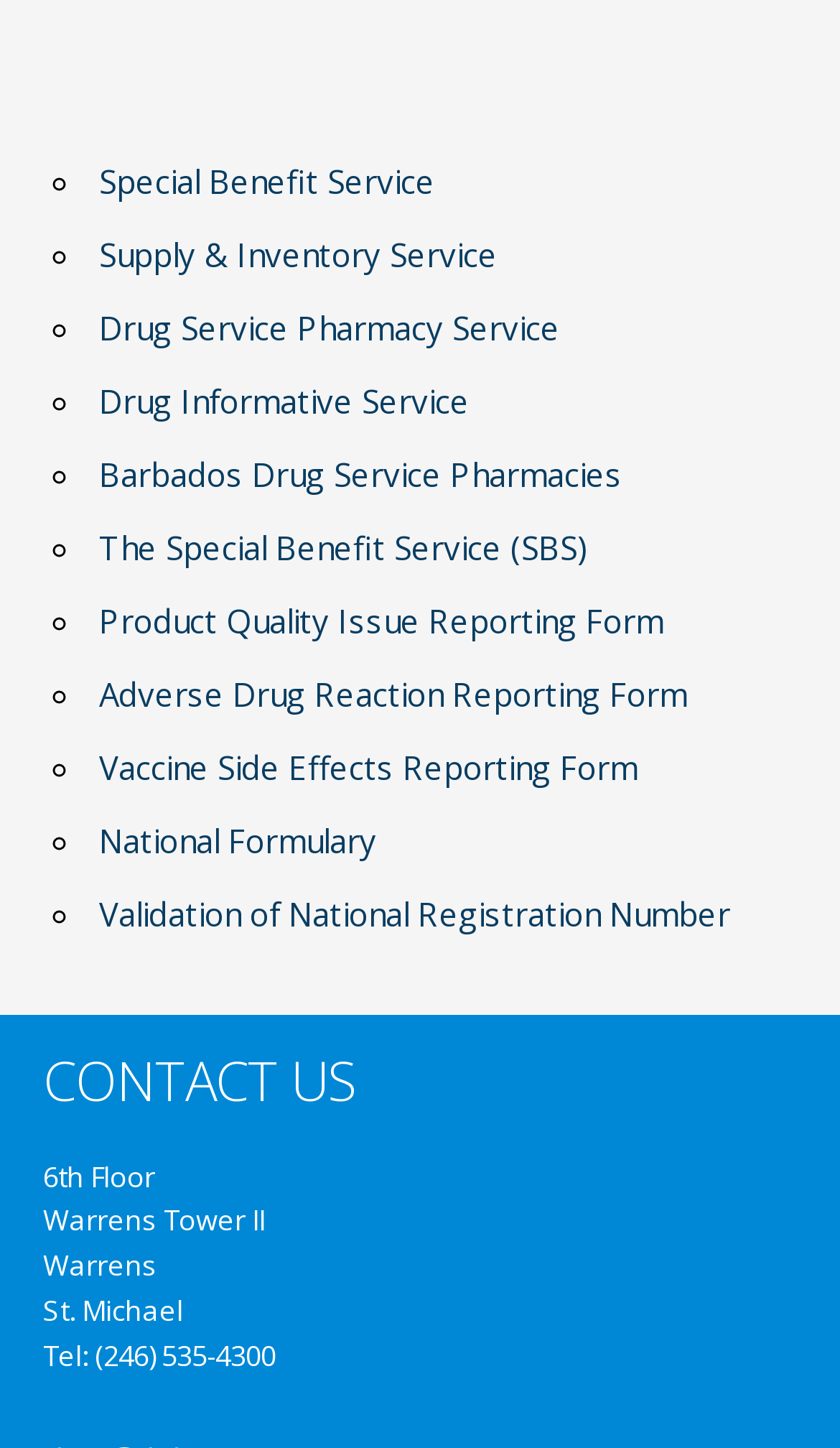What is the phone number of the office?
Look at the image and respond with a one-word or short-phrase answer.

(246) 535-4300